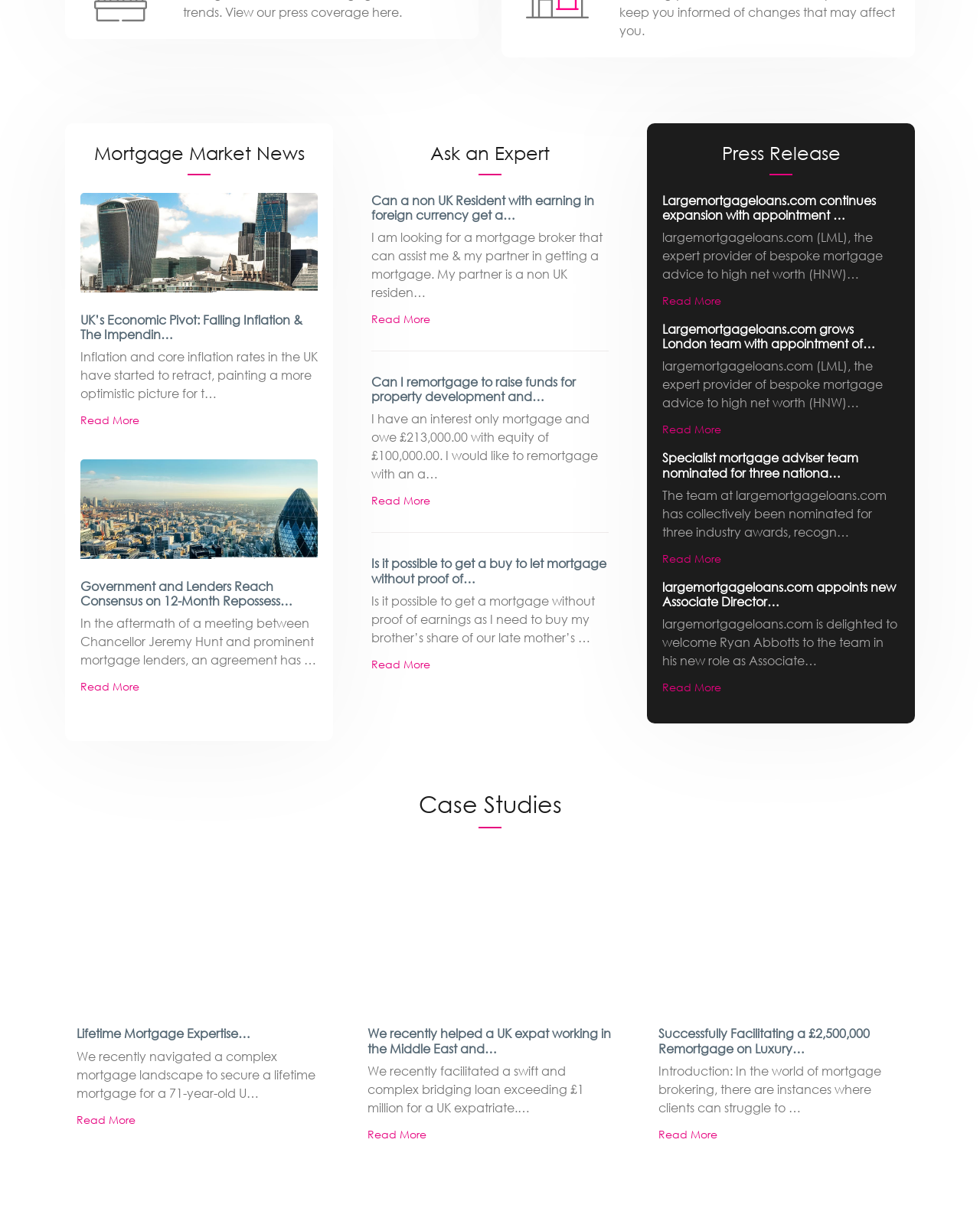Identify the bounding box for the UI element specified in this description: "Read More". The coordinates must be four float numbers between 0 and 1, formatted as [left, top, right, bottom].

[0.379, 0.405, 0.442, 0.417]